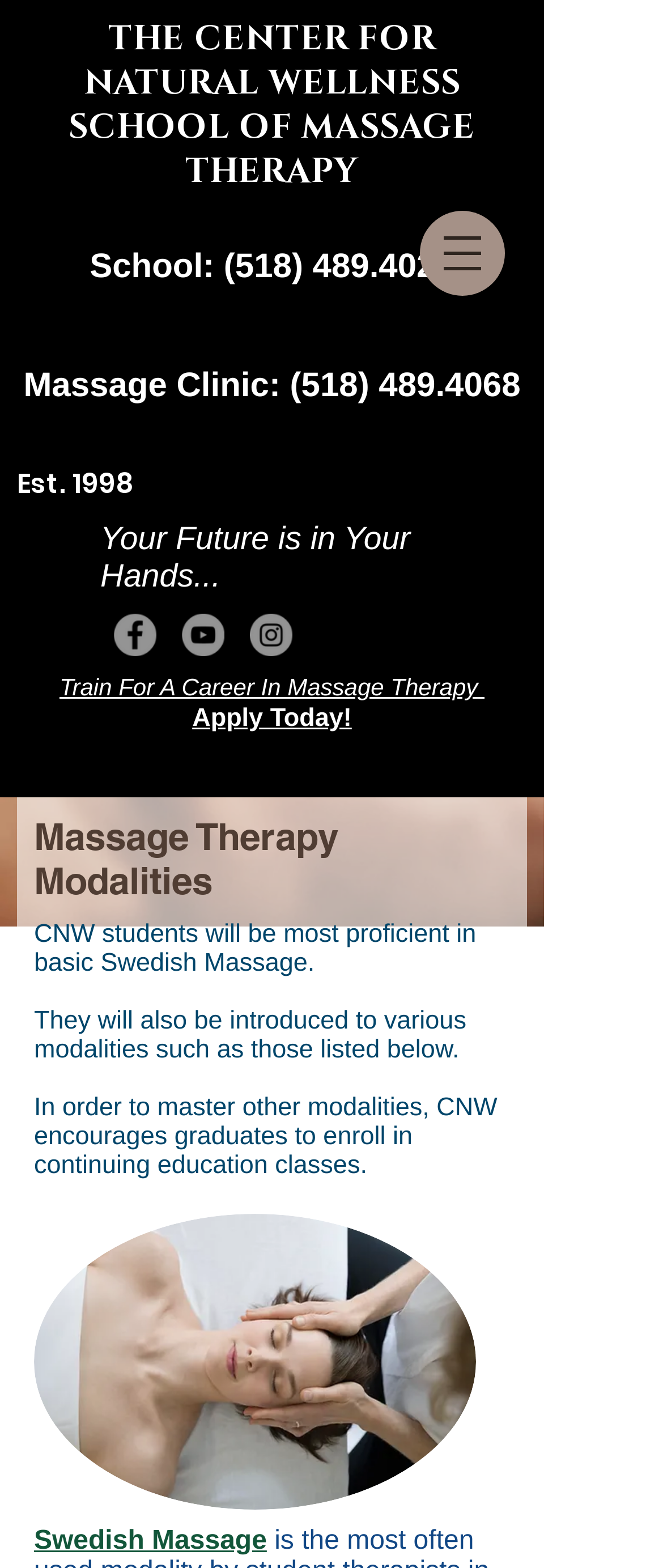Find and extract the text of the primary heading on the webpage.

Train For A Career In Massage Therapy 
Apply Today!